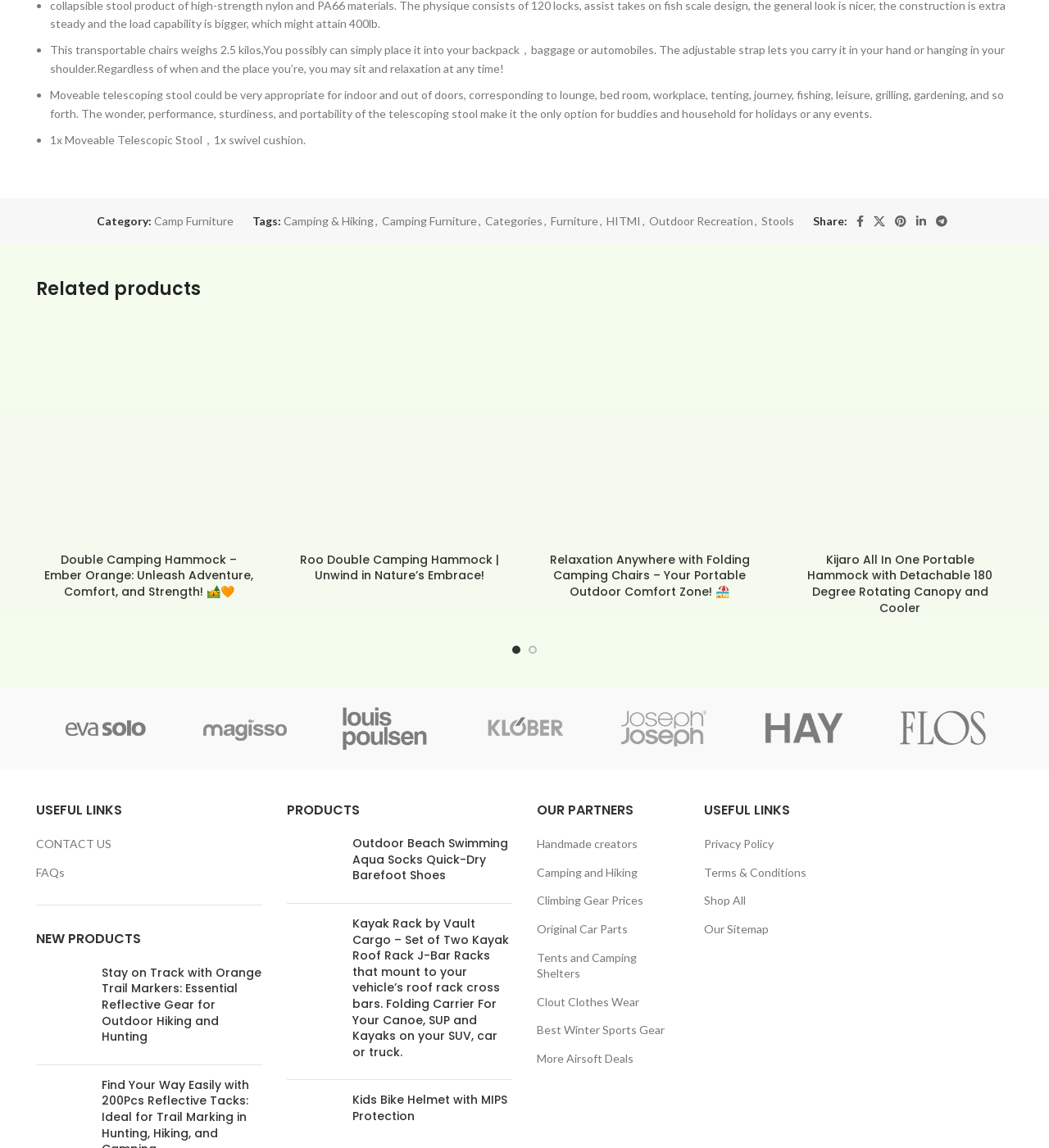Please identify the bounding box coordinates of the element I need to click to follow this instruction: "Share on Facebook".

[0.812, 0.184, 0.828, 0.202]